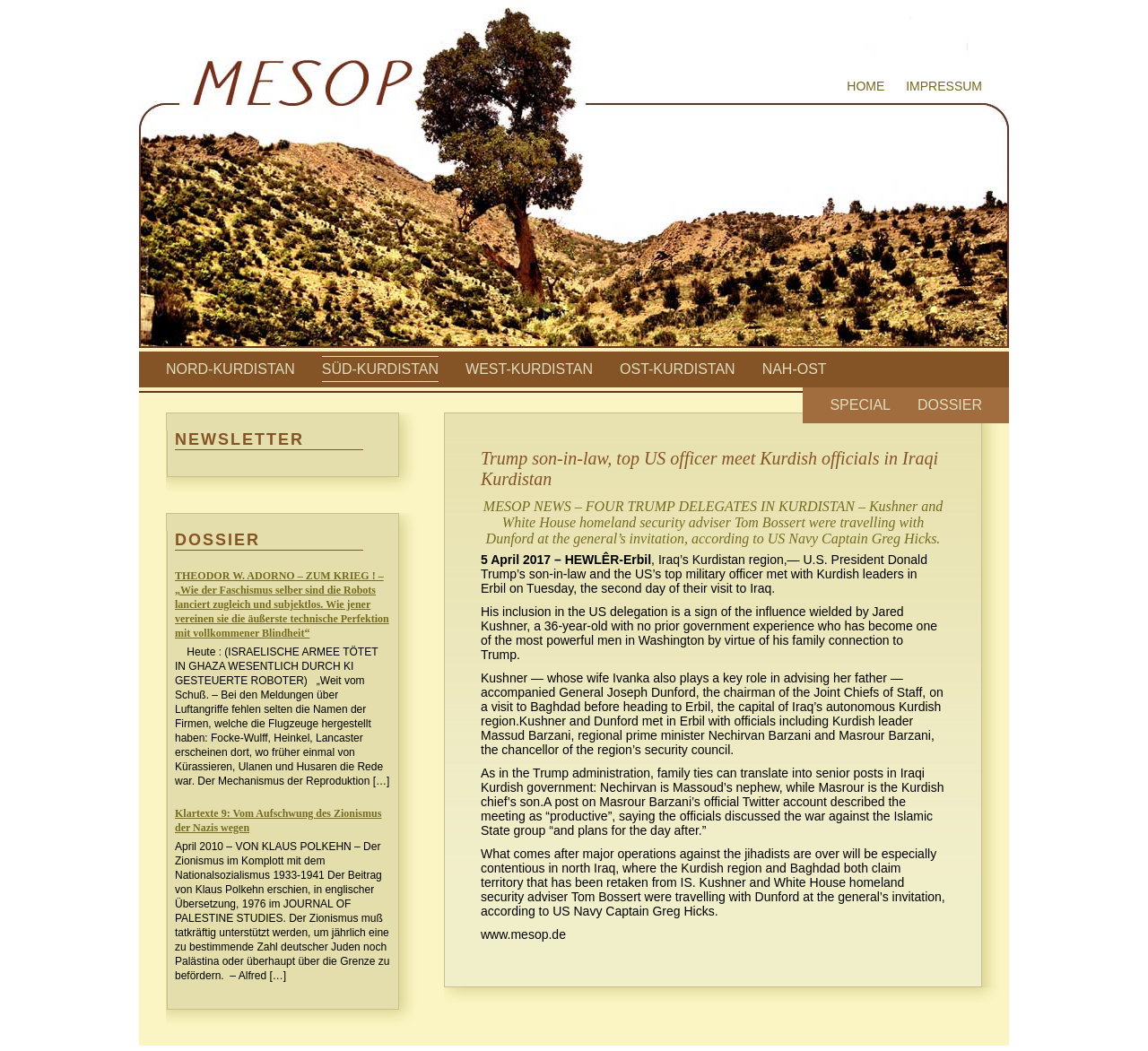Extract the primary header of the webpage and generate its text.

Trump son-in-law, top US officer meet Kurdish officials in Iraqi Kurdistan